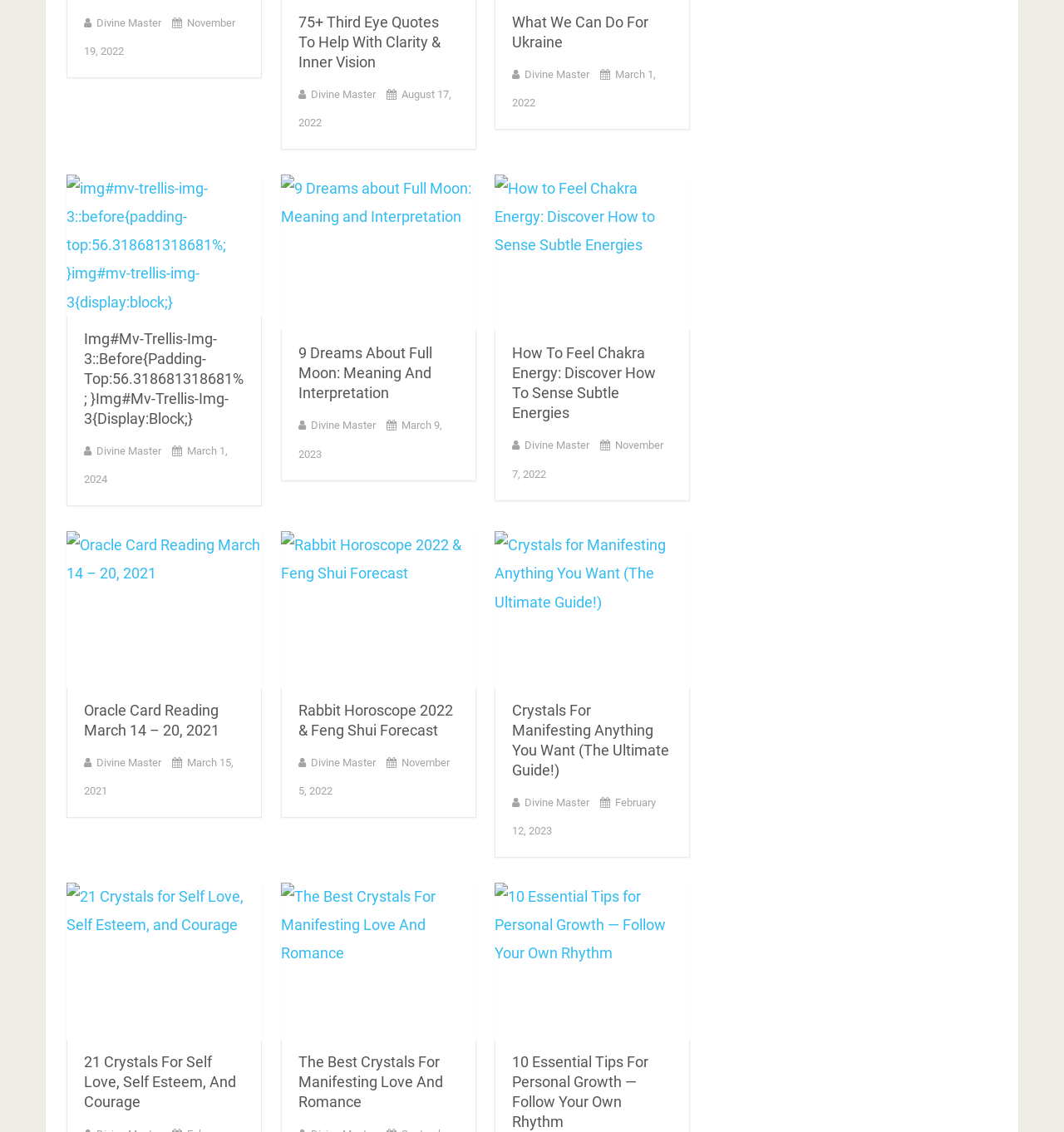Please provide the bounding box coordinates for the element that needs to be clicked to perform the following instruction: "Click the link to read about 75+ Third Eye Quotes To Help With Clarity & Inner Vision". The coordinates should be given as four float numbers between 0 and 1, i.e., [left, top, right, bottom].

[0.28, 0.011, 0.414, 0.062]